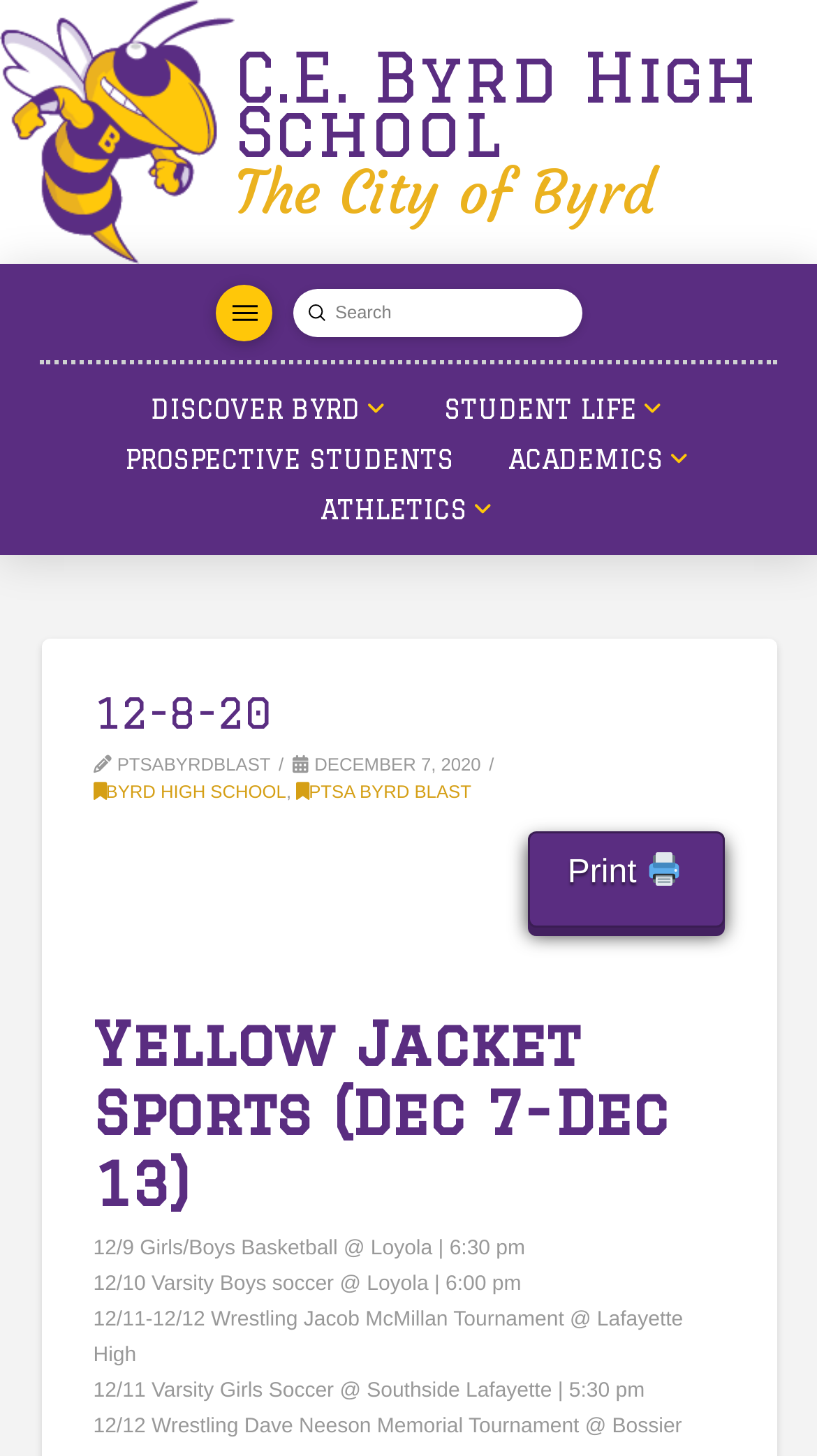How many links are there in the athletics section?
Utilize the information in the image to give a detailed answer to the question.

The athletics section is located in the middle of the webpage and contains links to different sports events. By counting the links in this section, we can find that there are 6 links in total.